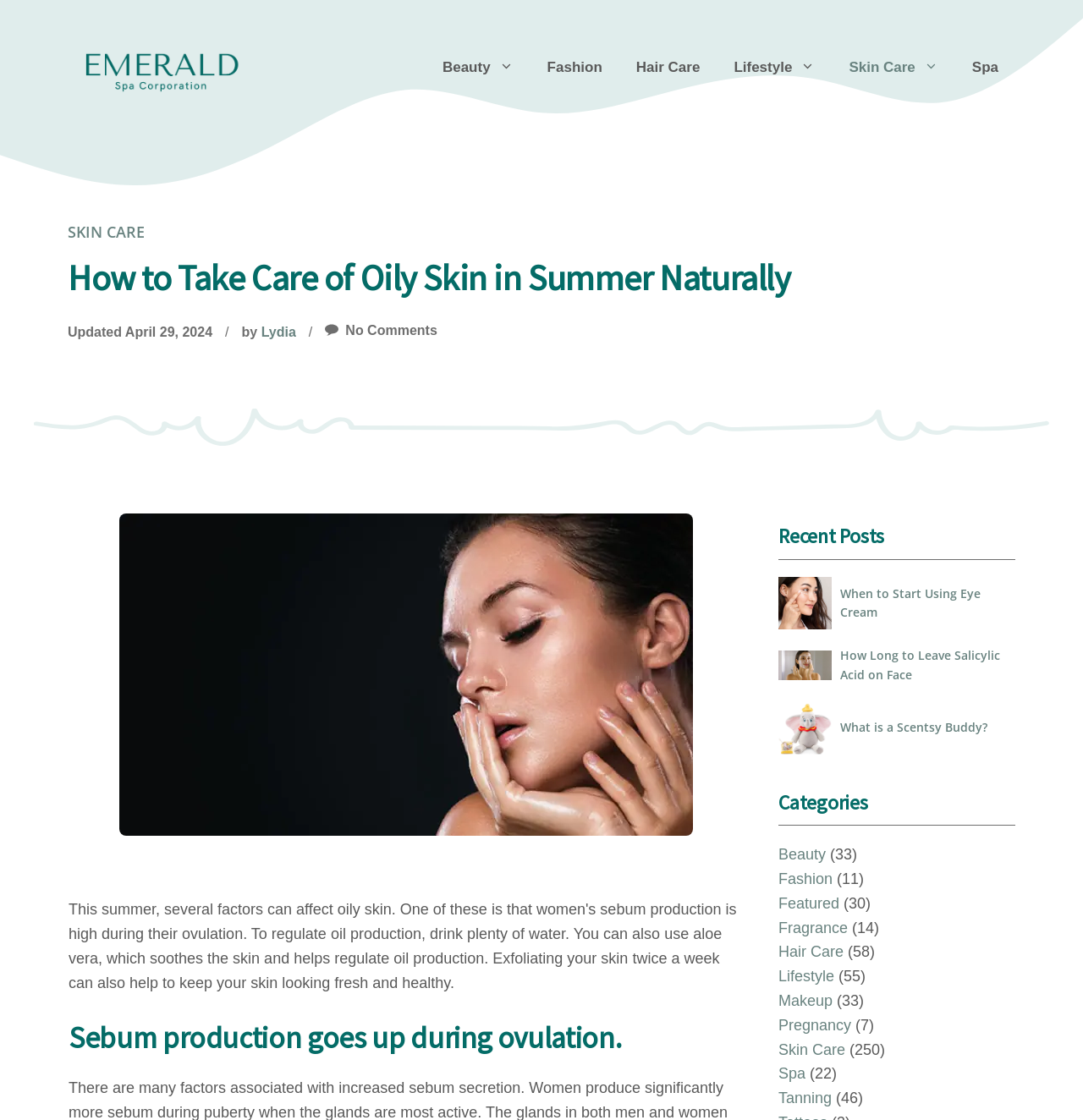Locate the bounding box coordinates of the element to click to perform the following action: 'Click on the 'Skin Care' category'. The coordinates should be given as four float values between 0 and 1, in the form of [left, top, right, bottom].

[0.719, 0.929, 0.78, 0.945]